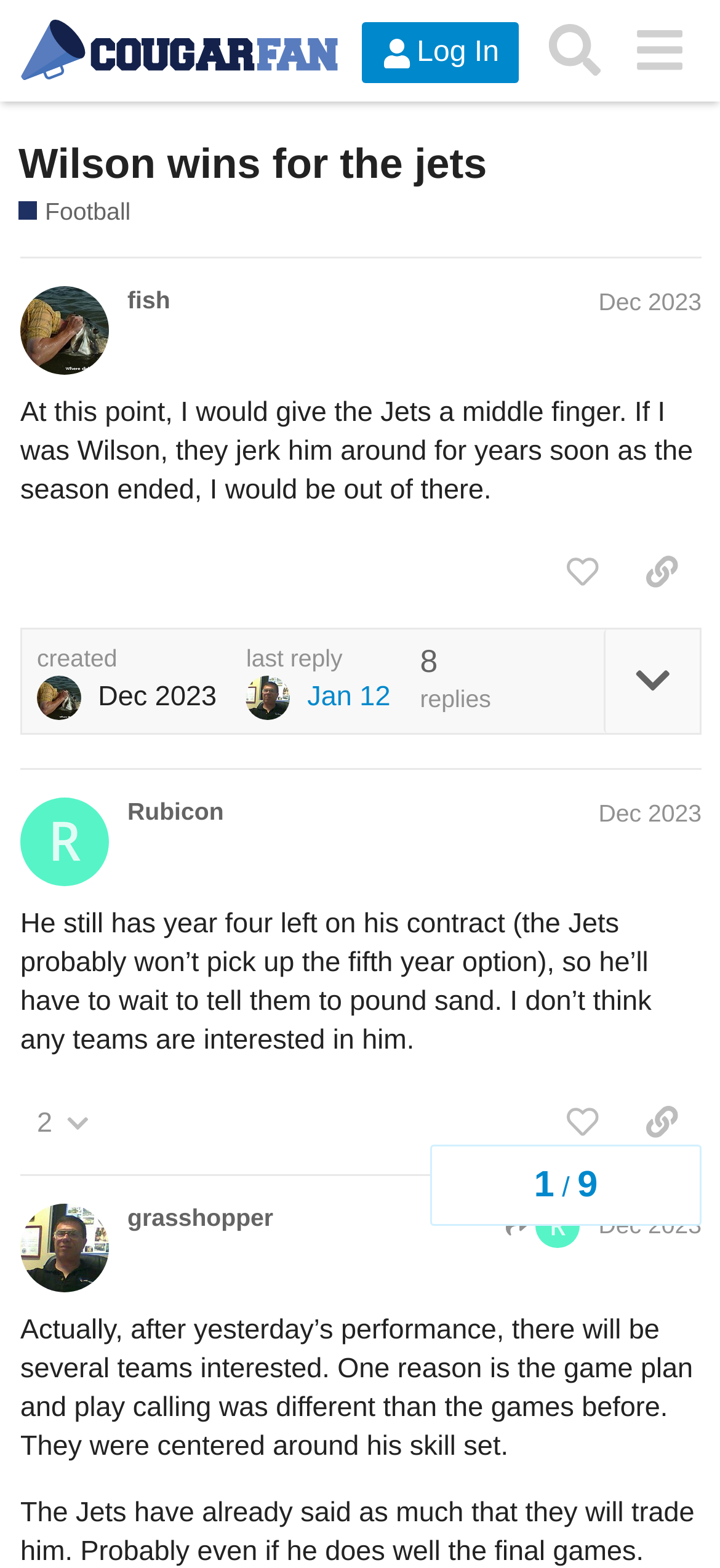Please locate and retrieve the main header text of the webpage.

Wilson wins for the jets